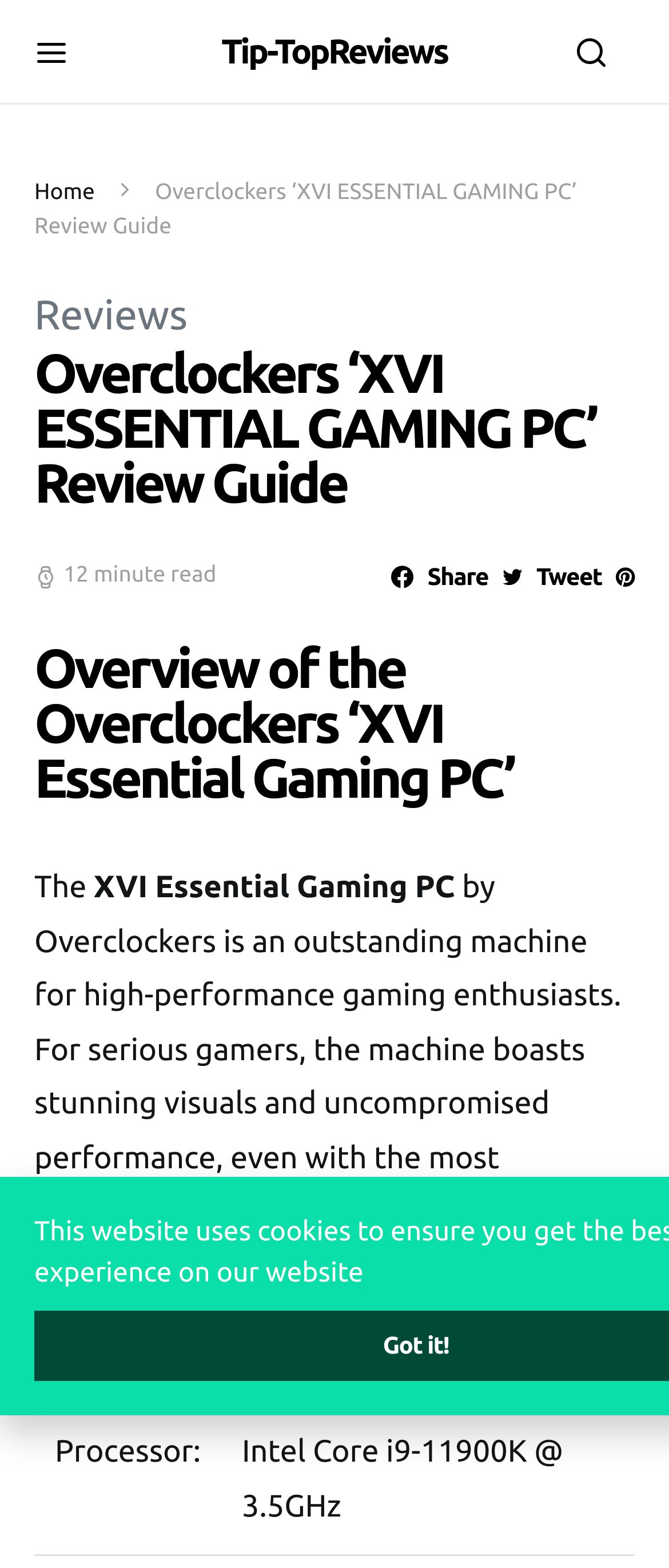What is the position of the share button?
Using the information presented in the image, please offer a detailed response to the question.

The position of the share button can be determined by its bounding box coordinates [0.575, 0.348, 0.74, 0.387], which indicates that it is located in the middle right section of the webpage.